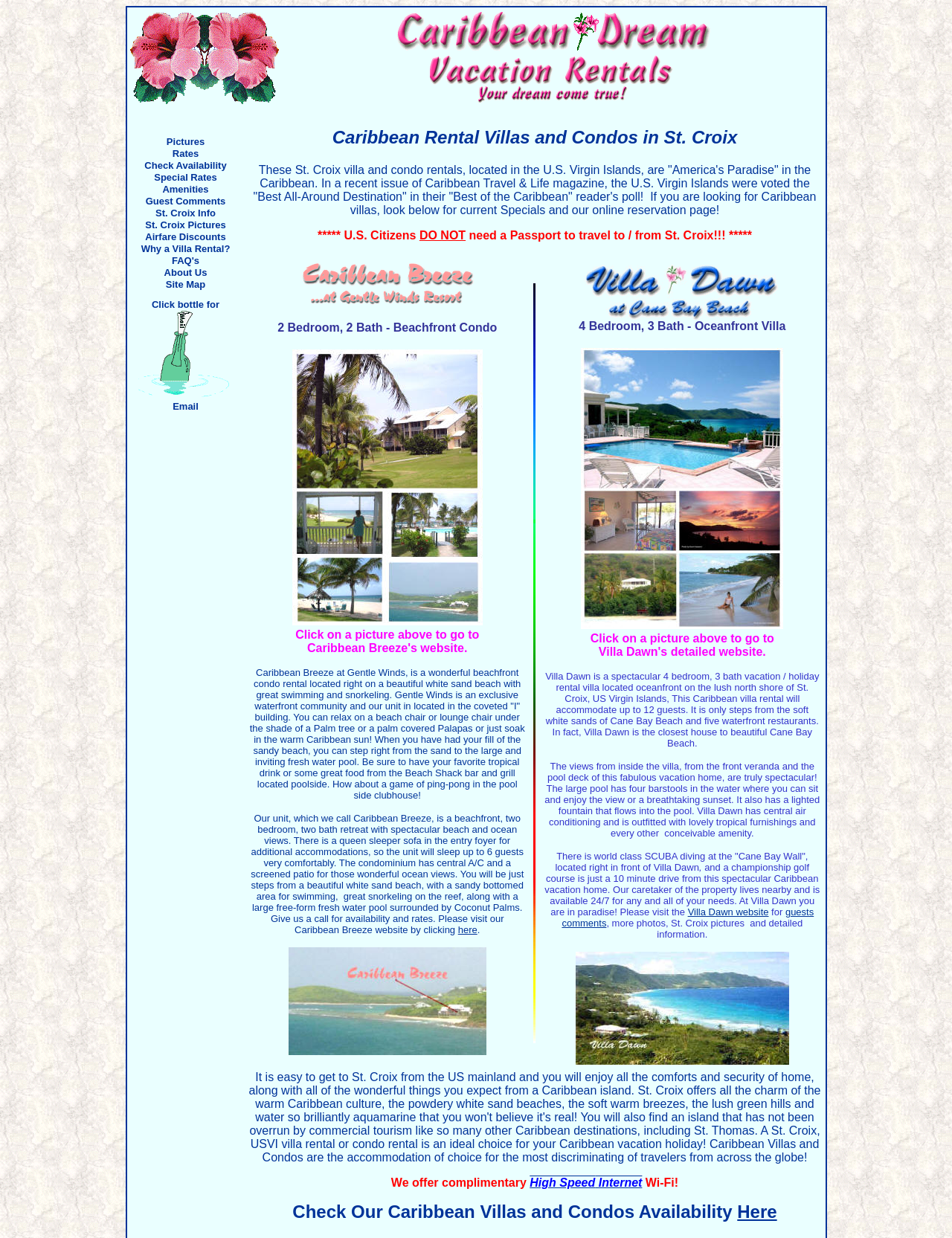Find and generate the main title of the webpage.

Caribbean Rental Villas and Condos in St. Croix